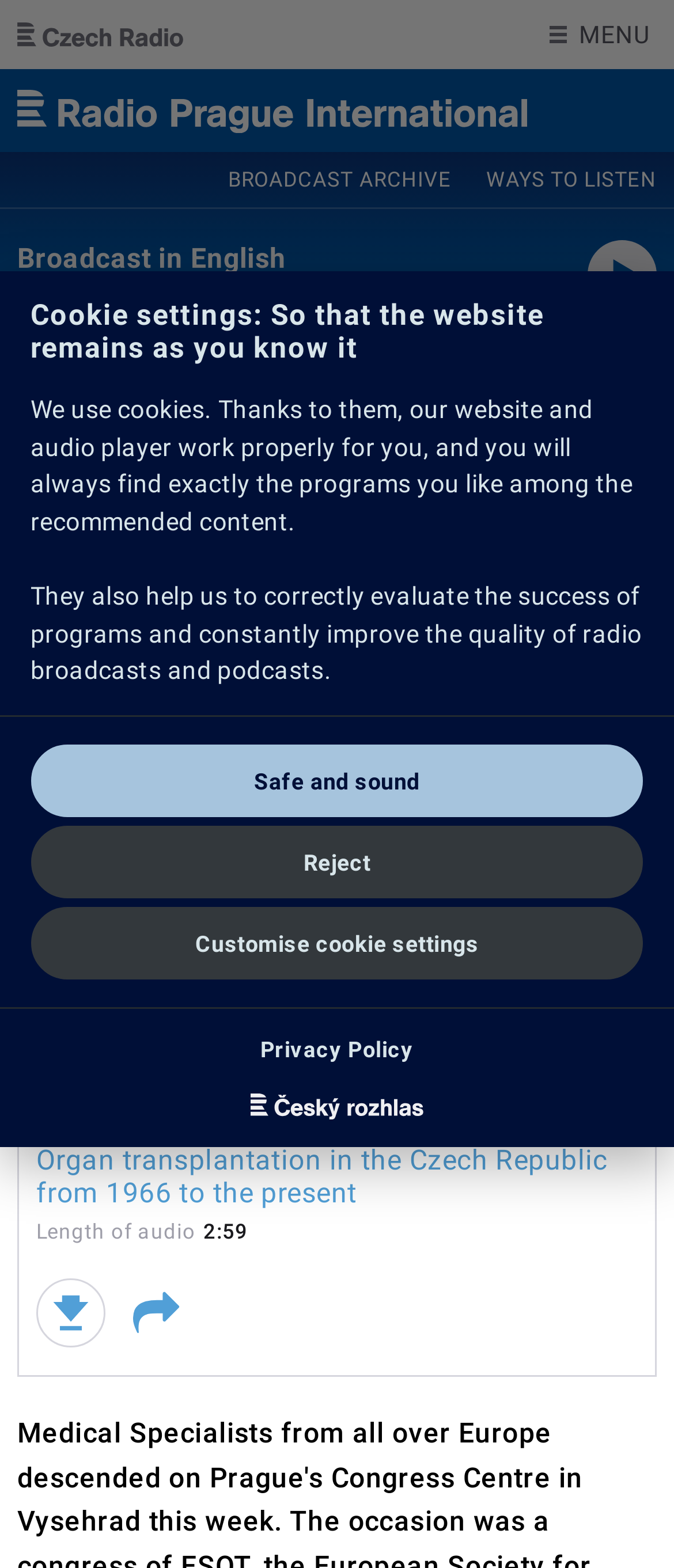Give a detailed account of the webpage, highlighting key information.

The webpage appears to be a news article or podcast page from Radio Prague International. At the top, there is a navigation menu with links to "Skip to main content", "Czech Radio", and "MENU". Below this, there is a banner with a link to "Broadcast in English" and a date "05/12/2024". 

On the left side, there is a section with links to "BROADCAST ARCHIVE" and "WAYS TO LISTEN". Above this, there is a heading "Society" with links to "News" and "More…". There are also language selection links, including "CS", "DE", "EN", "ES", "FR", "РУ", and "УК".

The main content of the page is an article or podcast titled "Organ transplantation in the Czech Republic from 1966 to the present". The title is displayed prominently, and there is a date "10/03/2007" below it. There is a play/pause button and a audio player with a duration of "2:59". Users can also download or share the audio content.

At the bottom of the page, there is a modal dialog box for cookie settings, which explains the use of cookies on the website and provides options to reject, customize, or accept them.